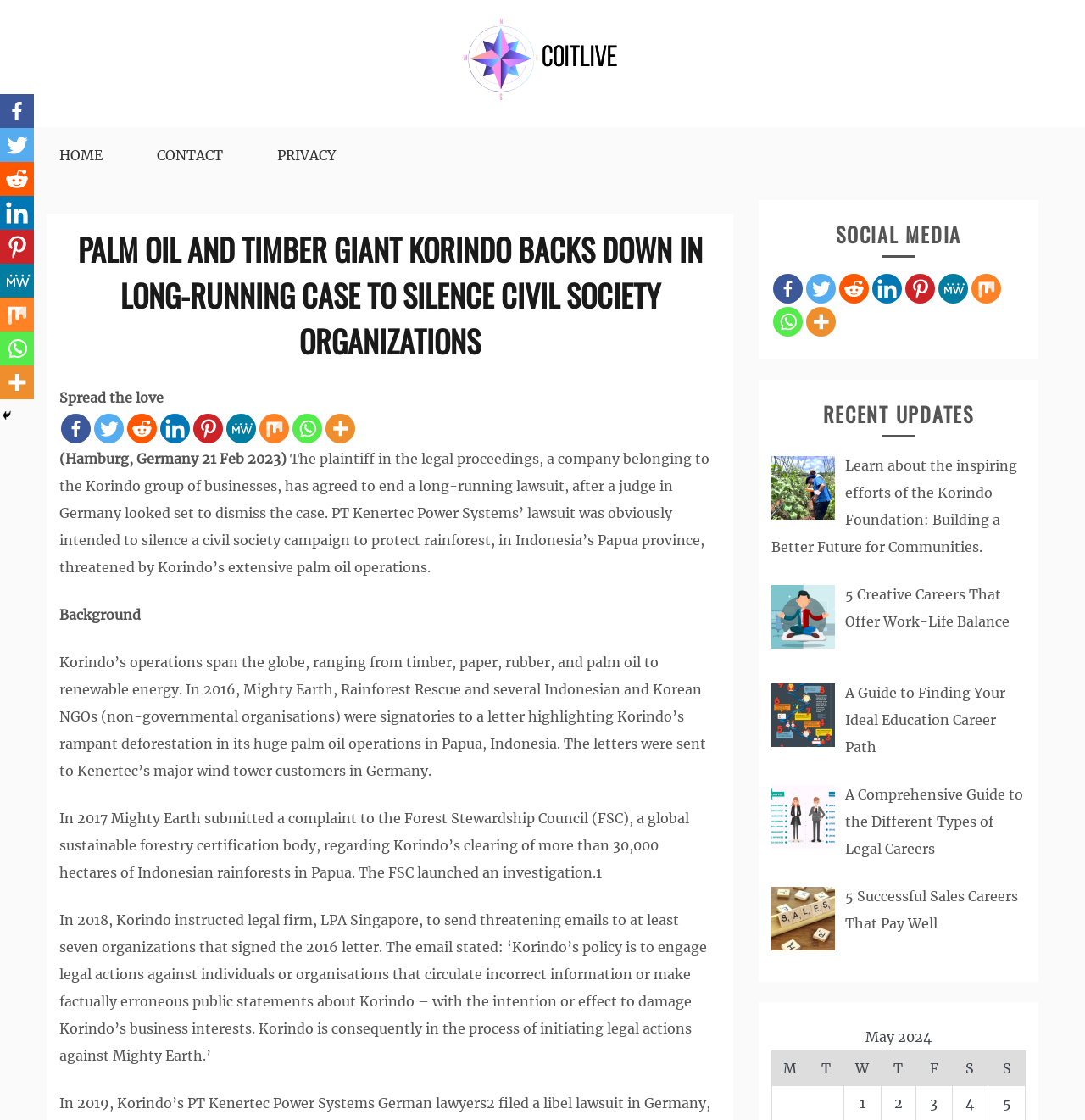Locate the primary headline on the webpage and provide its text.

PALM OIL AND TIMBER GIANT KORINDO BACKS DOWN IN LONG-RUNNING CASE TO SILENCE CIVIL SOCIETY ORGANIZATIONS